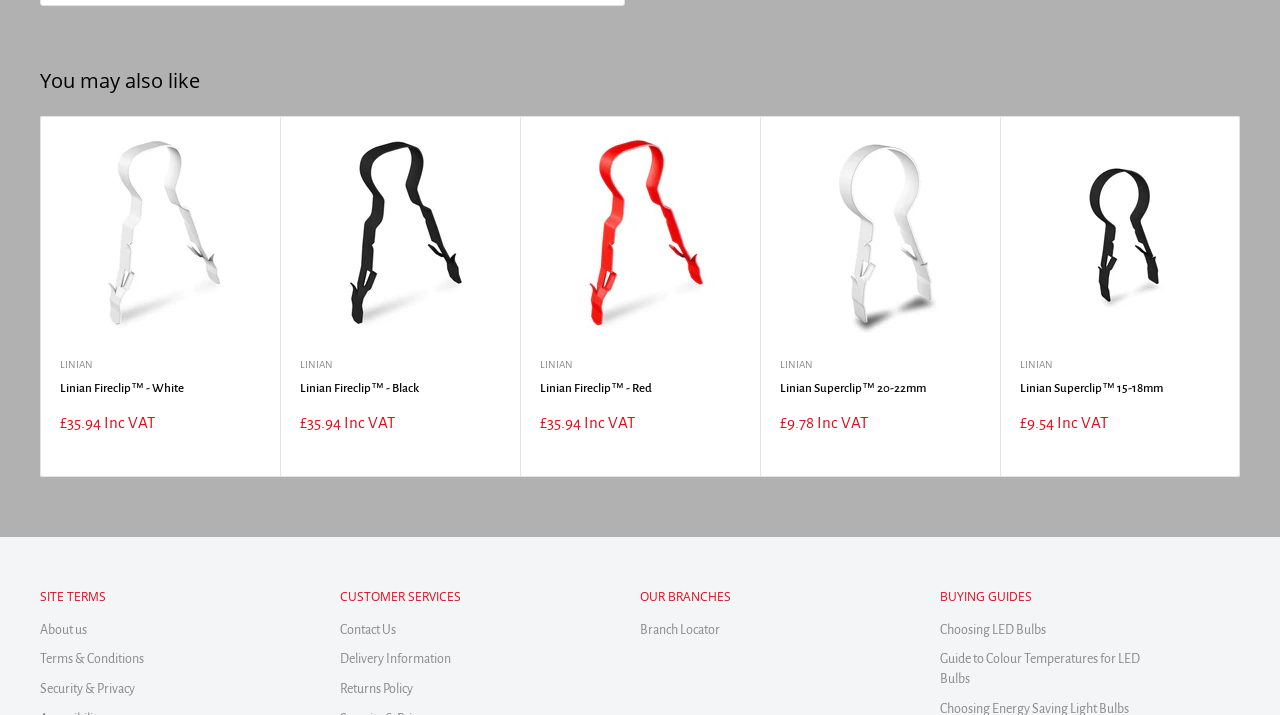Locate the bounding box coordinates of the clickable area to execute the instruction: "Click the 'Log Me In' button". Provide the coordinates as four float numbers between 0 and 1, represented as [left, top, right, bottom].

None